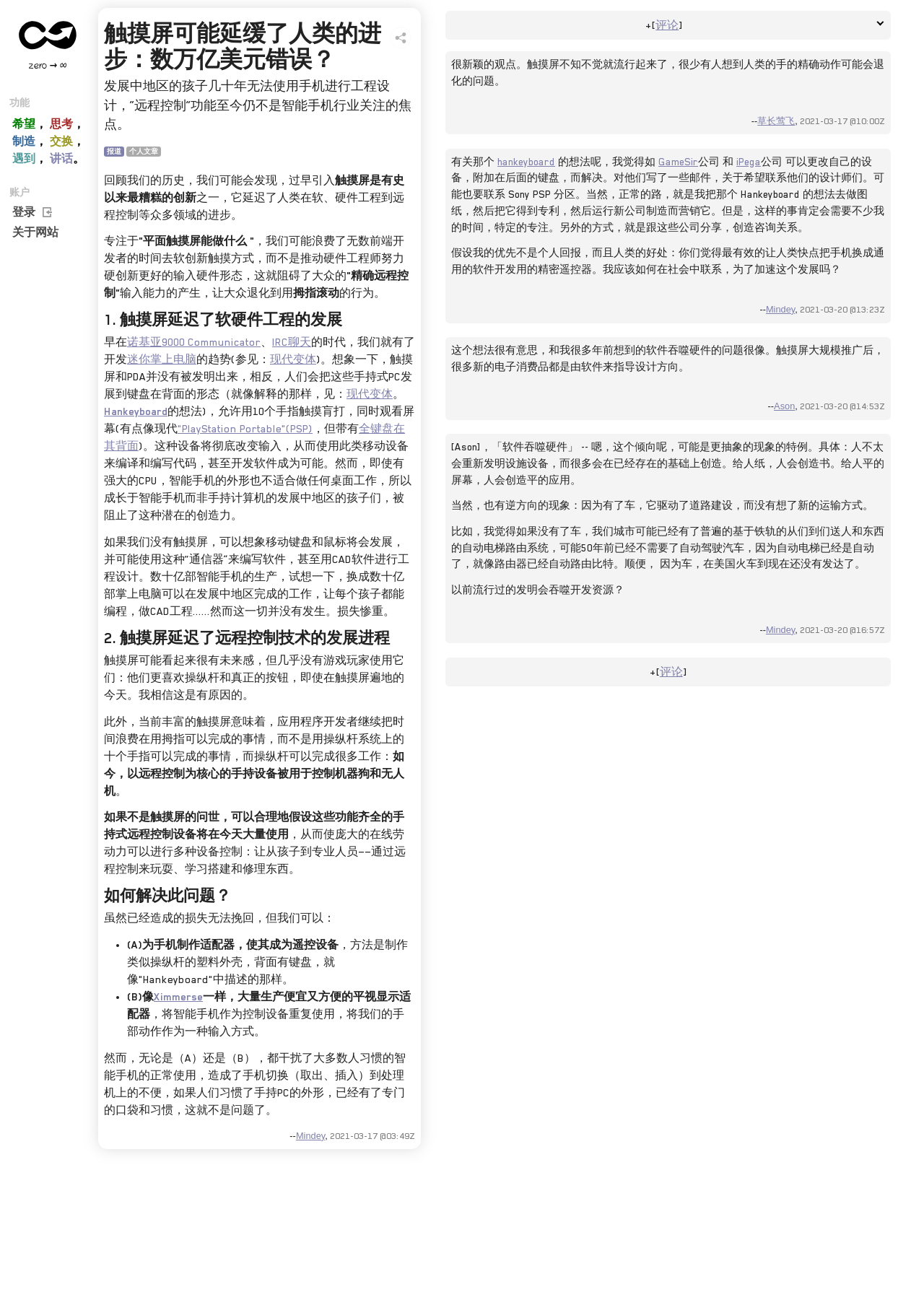Give a detailed overview of the webpage's appearance and contents.

This webpage appears to be an article discussing the potential negative impact of touchscreen technology on human progress. The article is divided into several sections, each with a heading and multiple paragraphs of text.

At the top of the page, there is a heading that reads "触摸屏可能延缓了人类的进步：数万亿美元错误？" (which translates to "Touchscreens may have delayed human progress: a trillion-dollar mistake?"). Below this heading, there are several links and images, including a small icon and a larger image that takes up about a quarter of the page.

The main content of the article begins with a paragraph that discusses how children in developing regions have been unable to use smartphones for engineering design and remote control due to the lack of touchscreen technology. This is followed by several sections, each with its own heading, that explore the potential consequences of touchscreen technology on human progress.

The first section, "1. 触摸屏延迟了软硬件工程的发展" (which translates to "1. Touchscreens delayed the development of software and hardware engineering"), discusses how the development of touchscreen technology may have hindered the development of other technologies, such as mini computers and remote control devices.

The second section, "2. 触摸屏延迟了远程控制技术的发展进程" (which translates to "2. Touchscreens delayed the development of remote control technology"), discusses how touchscreen technology may have delayed the development of remote control devices and their potential applications.

The third section, "如何解决此问题？" (which translates to "How to solve this problem?"), discusses potential solutions to the issues raised in the previous sections, including the development of adapters that can turn smartphones into remote control devices and the mass production of affordable and convenient display adapters.

Throughout the article, there are several links to other websites and articles, as well as images and icons that break up the text. The overall layout of the page is dense and text-heavy, with multiple sections and subsections that explore the topic in detail.